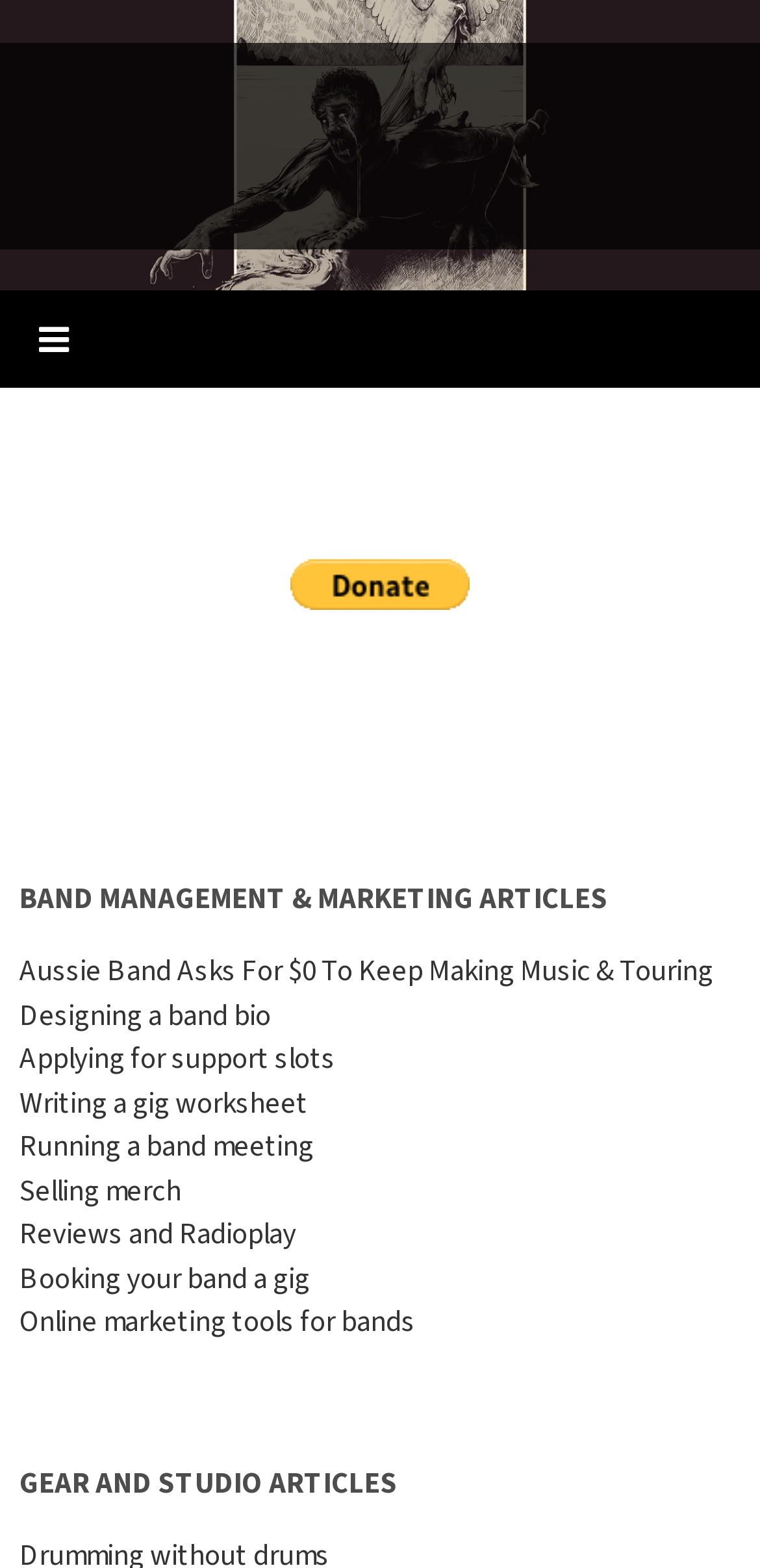Please mark the bounding box coordinates of the area that should be clicked to carry out the instruction: "Explore online marketing tools for bands".

[0.026, 0.83, 0.546, 0.856]